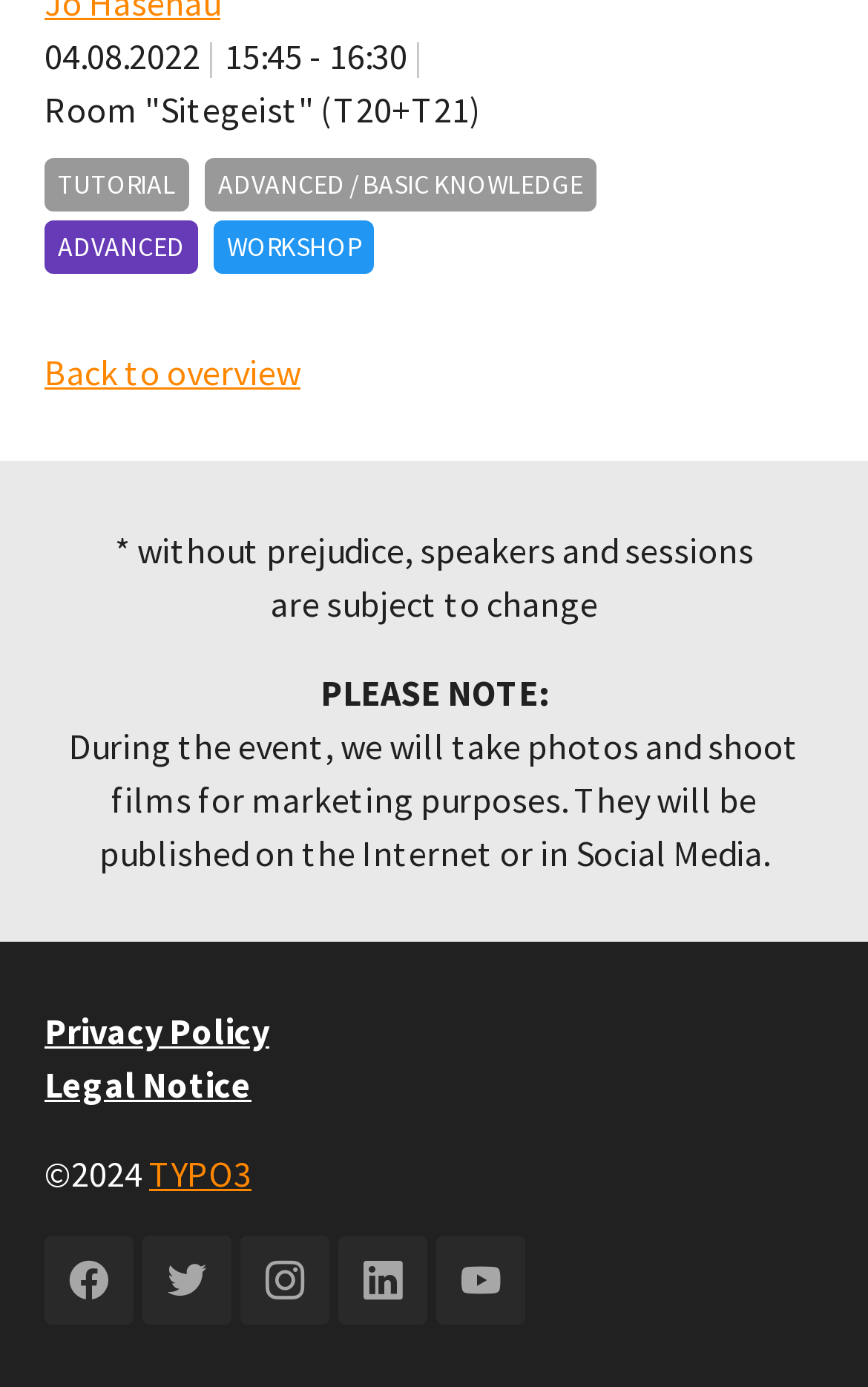Please find the bounding box for the UI element described by: "Facebook".

[0.051, 0.891, 0.154, 0.955]